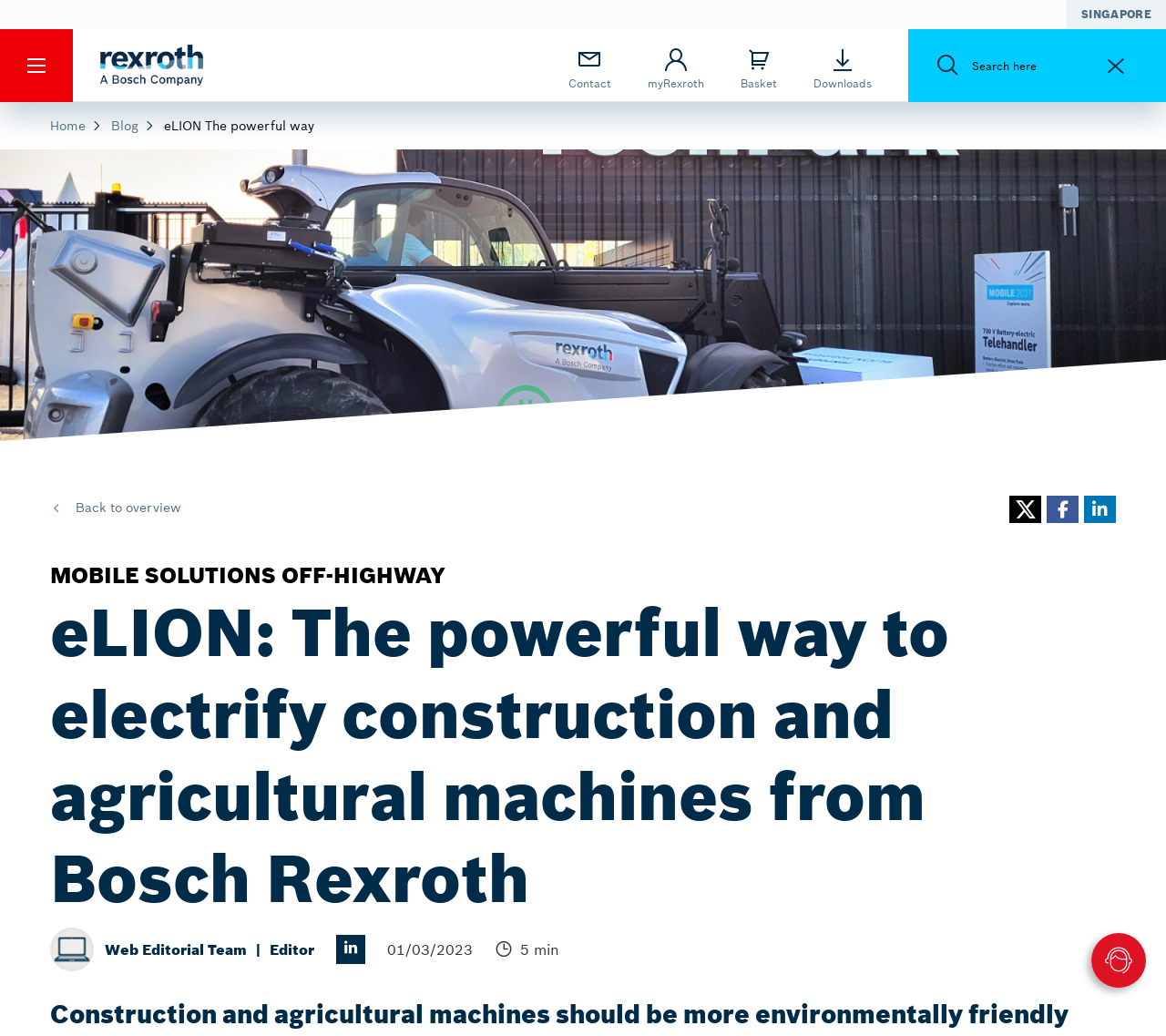Describe the entire webpage, focusing on both content and design.

The webpage is about eLION, a powerful way to electrify construction and agricultural machines from Bosch Rexroth. At the top left corner, there is a button to open the menu, and next to it, the Bosch Rexroth logo is displayed. On the top right corner, there are several links, including "Contact", "myRexroth", "Basket", and "Downloads", each represented by an icon. A search box is also located on the top right corner.

Below the top navigation bar, there is a large image that spans the entire width of the page, showcasing eLION. Underneath the image, there are several links, including "Home", "Blog", and "eLION The powerful way", which are likely navigation links.

On the left side of the page, there is a section with a heading that reads "eLION: The powerful way to electrify construction and agricultural machines from Bosch Rexroth". Below the heading, there is a subheading that reads "MOBILE SOLUTIONS OFF-HIGHWAY".

On the right side of the page, there are three buttons to share the content on Twitter, Facebook, and LinkedIn. Below these buttons, there is an image of the Web Editorial Team, and a link to the team's LinkedIn page. The date "01/03/2023" and the reading time "5 min" are also displayed on the right side.

At the very bottom of the page, there is a "Live Assist" section.